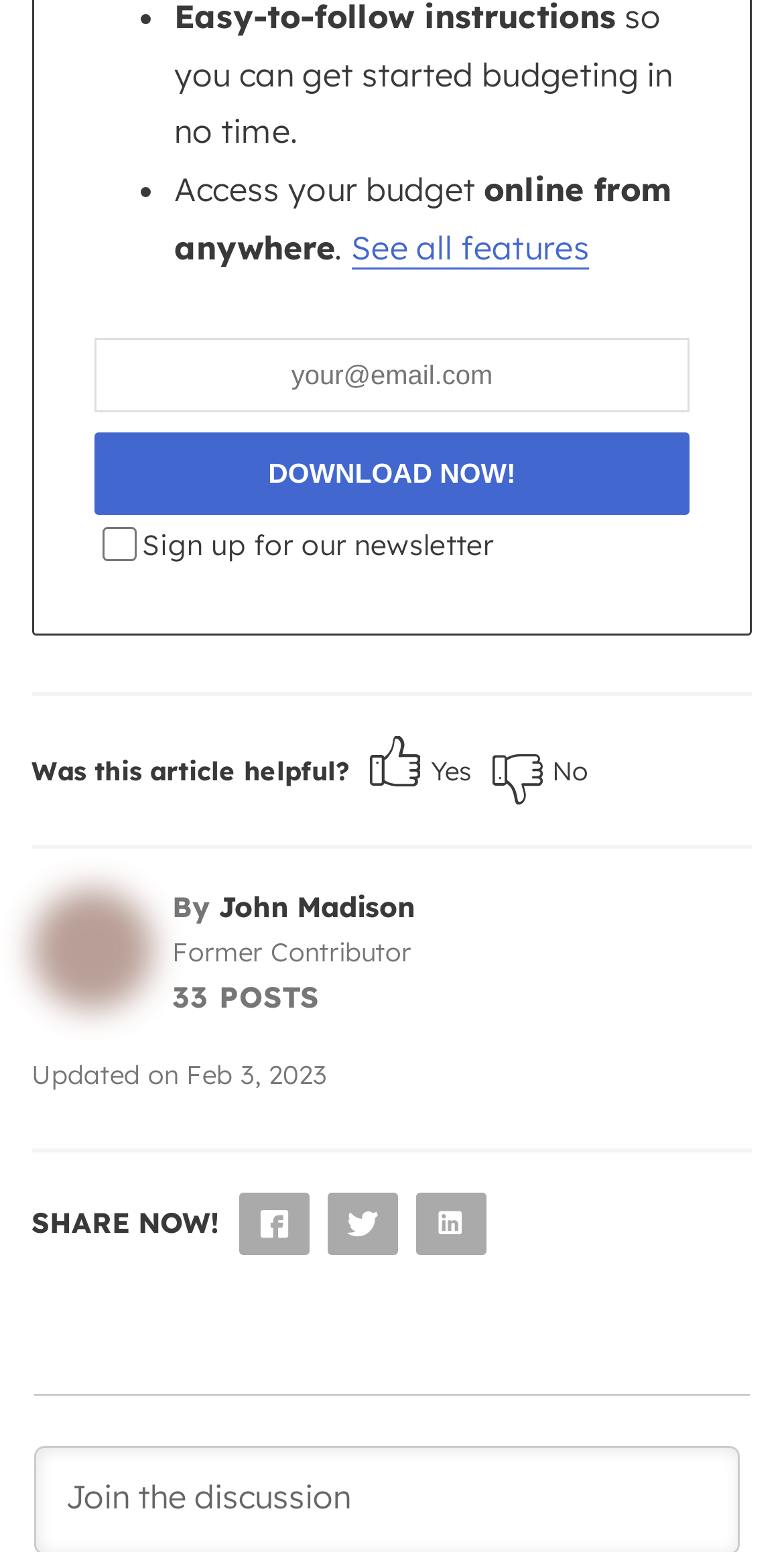Can you look at the image and give a comprehensive answer to the question:
When was the article updated?

The article was updated on February 3, 2023, as indicated by the 'Updated on' text and the date 'Feb 3, 2023'.